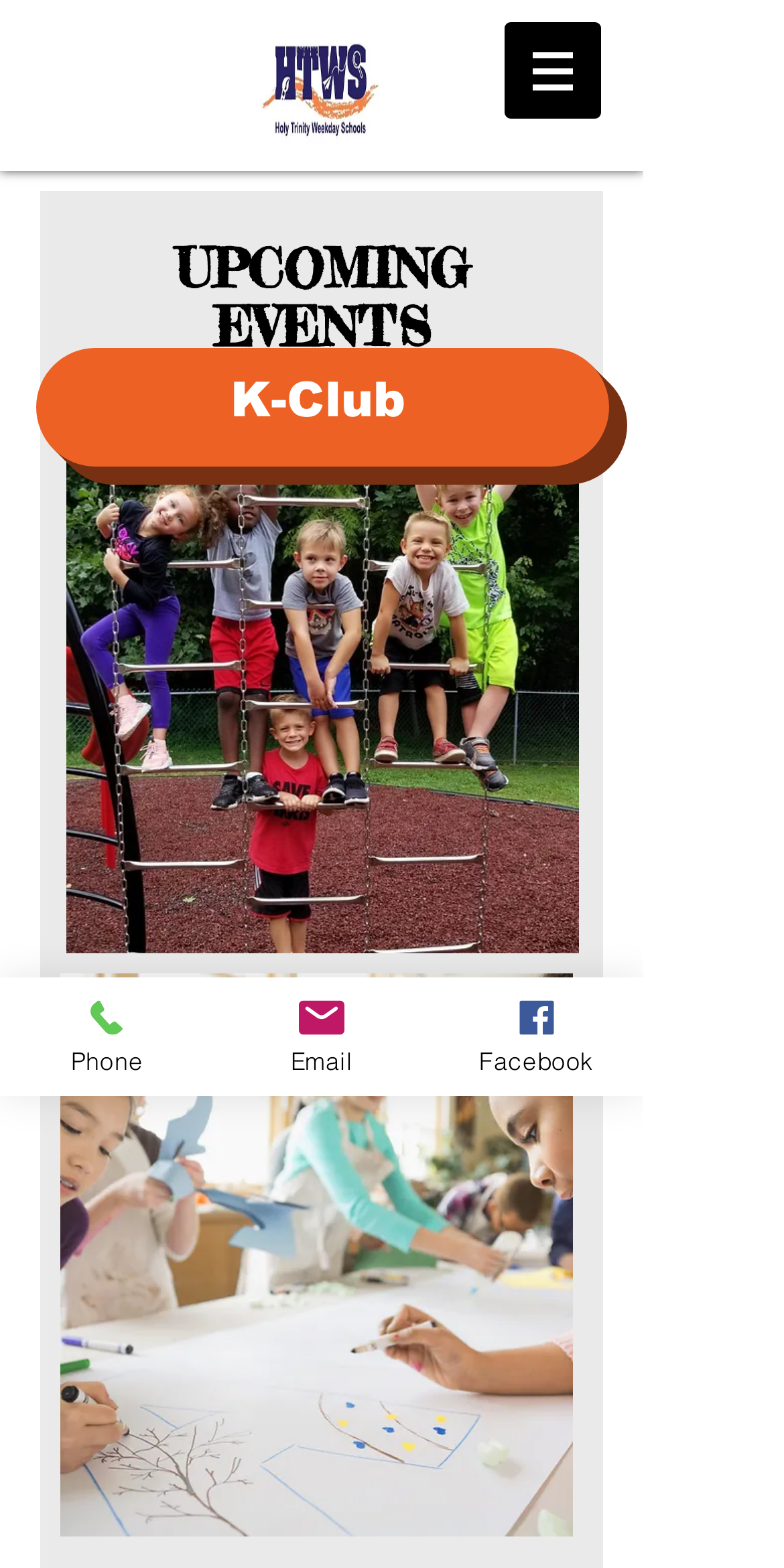What is the name of the program below the image? Using the information from the screenshot, answer with a single word or phrase.

K-Club